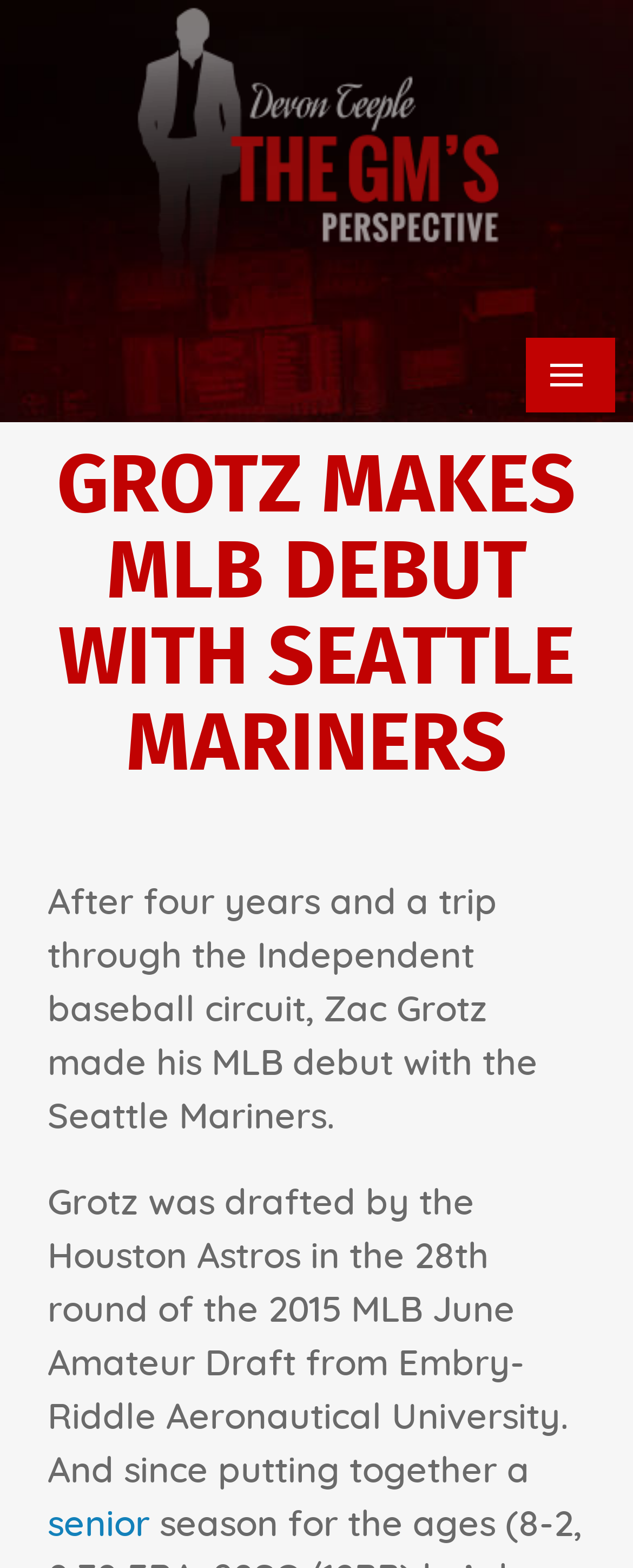Find the bounding box coordinates for the UI element whose description is: "senior". The coordinates should be four float numbers between 0 and 1, in the format [left, top, right, bottom].

[0.075, 0.961, 0.237, 0.984]